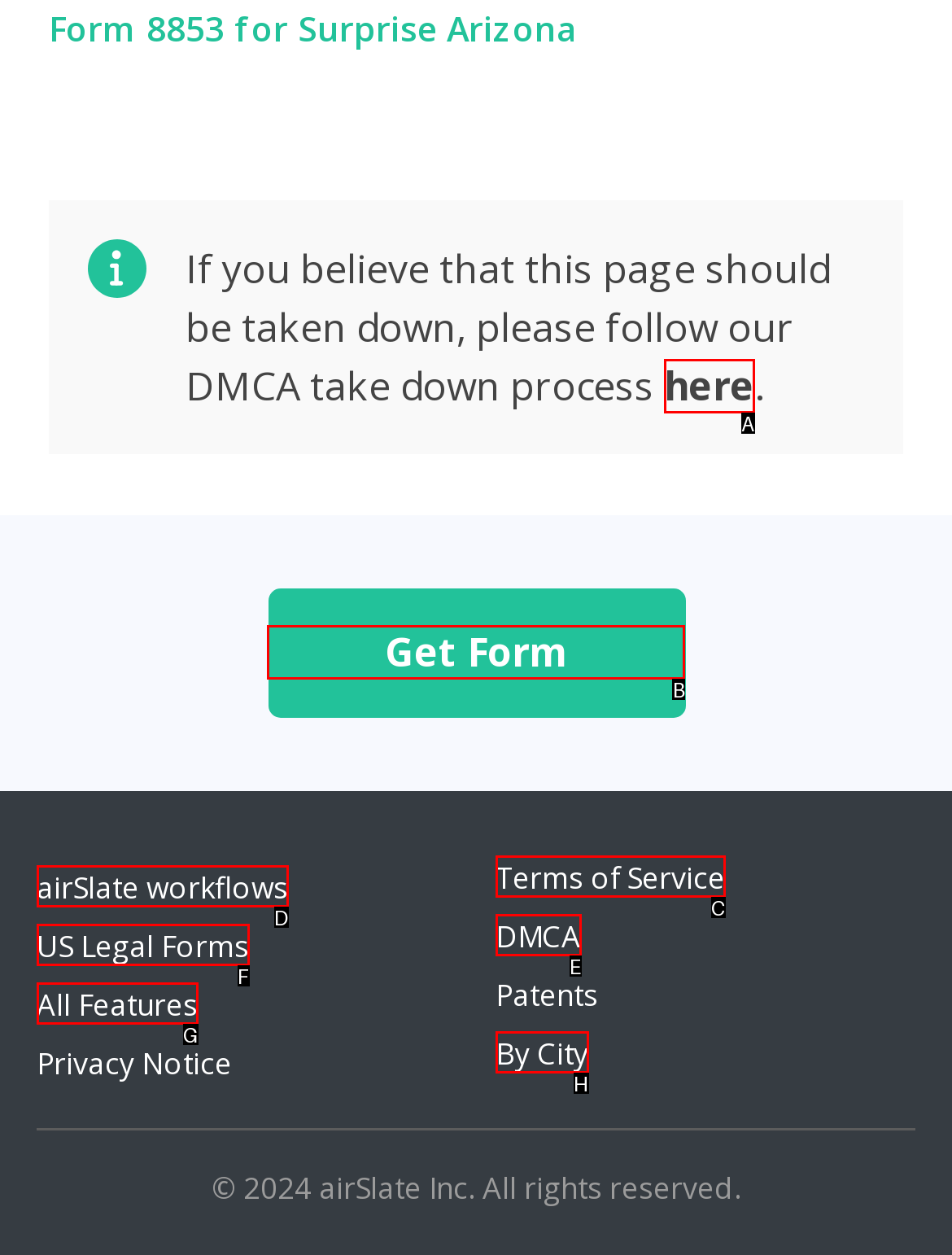Assess the description: Terms of Service and select the option that matches. Provide the letter of the chosen option directly from the given choices.

C